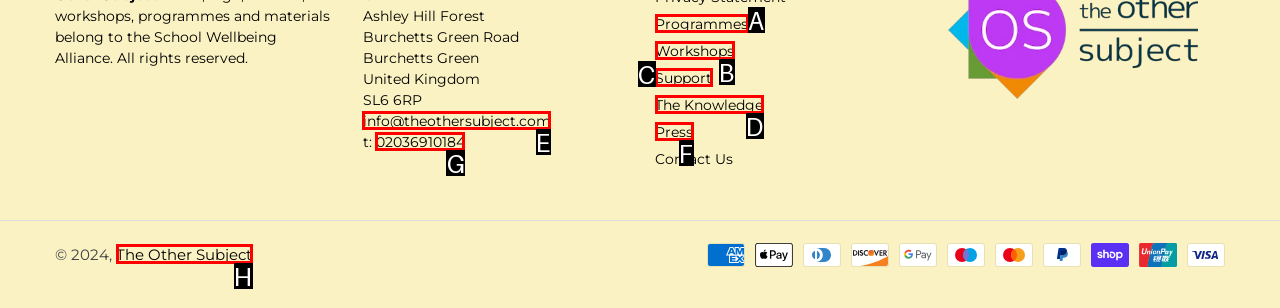Identify the correct option to click in order to complete this task: Send an email to info@theothersubject.com
Answer with the letter of the chosen option directly.

E